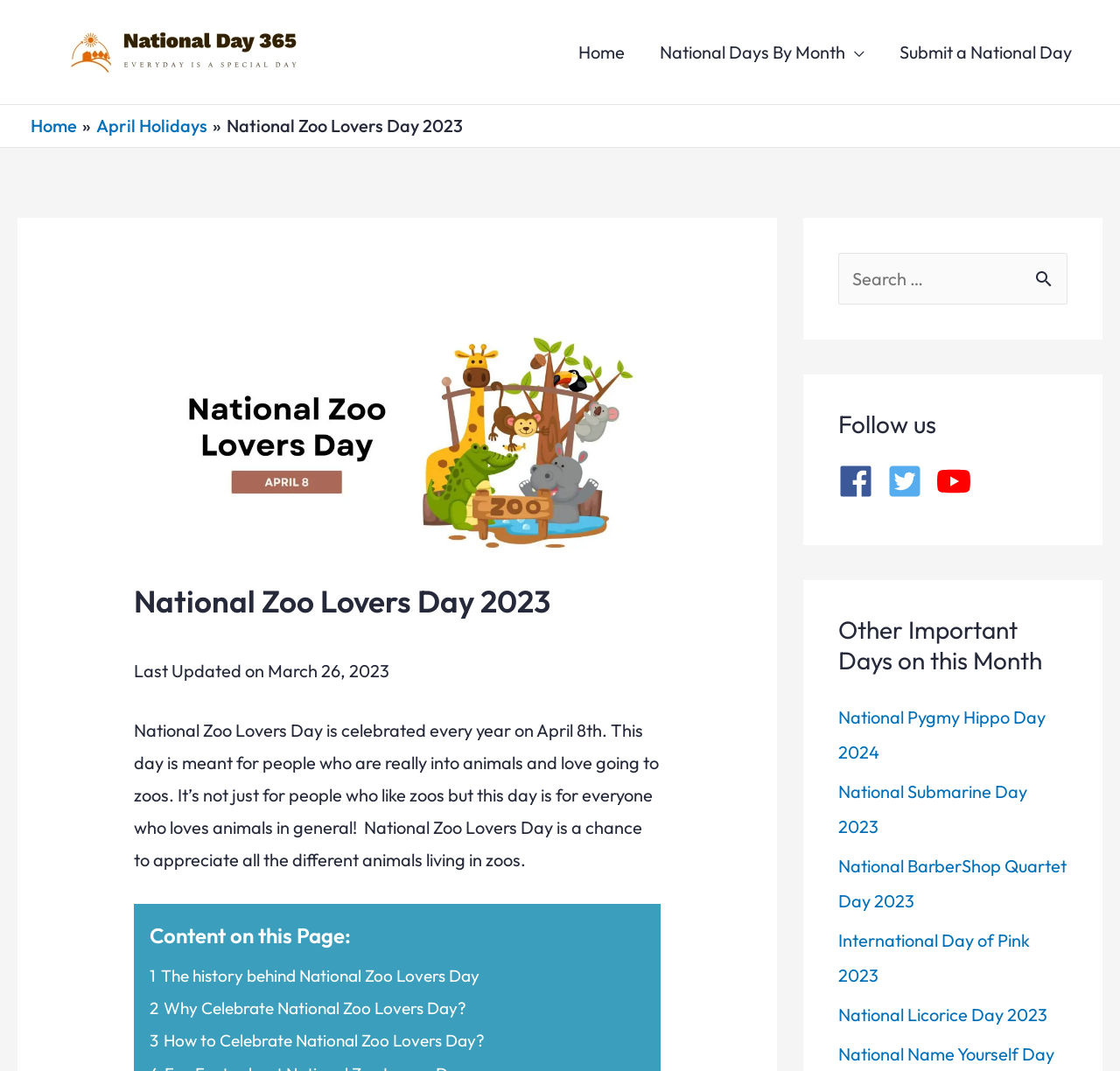Can you find the bounding box coordinates for the element to click on to achieve the instruction: "Read about the history behind National Zoo Lovers Day"?

[0.134, 0.901, 0.428, 0.921]